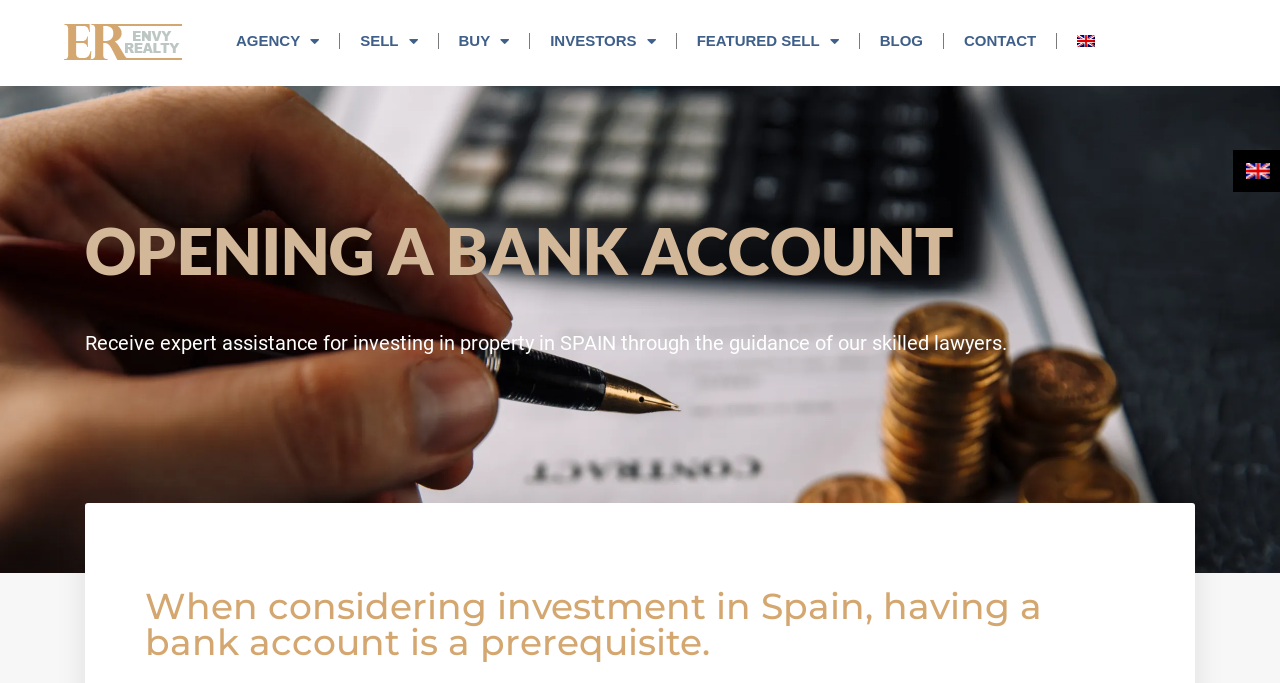Create a full and detailed caption for the entire webpage.

The webpage is about opening a bank account in Spain, specifically for property investment. At the top, there are several links, including "AGENCY", "SELL", "BUY", "INVESTORS", "FEATURED SELL", "BLOG", "CONTACT", and "English", which is accompanied by a small flag icon. These links are positioned horizontally, with "AGENCY" on the left and "English" on the right.

Below the links, there is a prominent heading "OPENING A BANK ACCOUNT" in the center of the page. Underneath the heading, there is a paragraph of text that explains the importance of expert assistance for investing in property in Spain.

Further down, there is another heading "When considering investment in Spain, having a bank account is a prerequisite." This heading is positioned near the bottom of the page.

On the top-right corner, there is a small image of a flag, which likely represents the English language option.